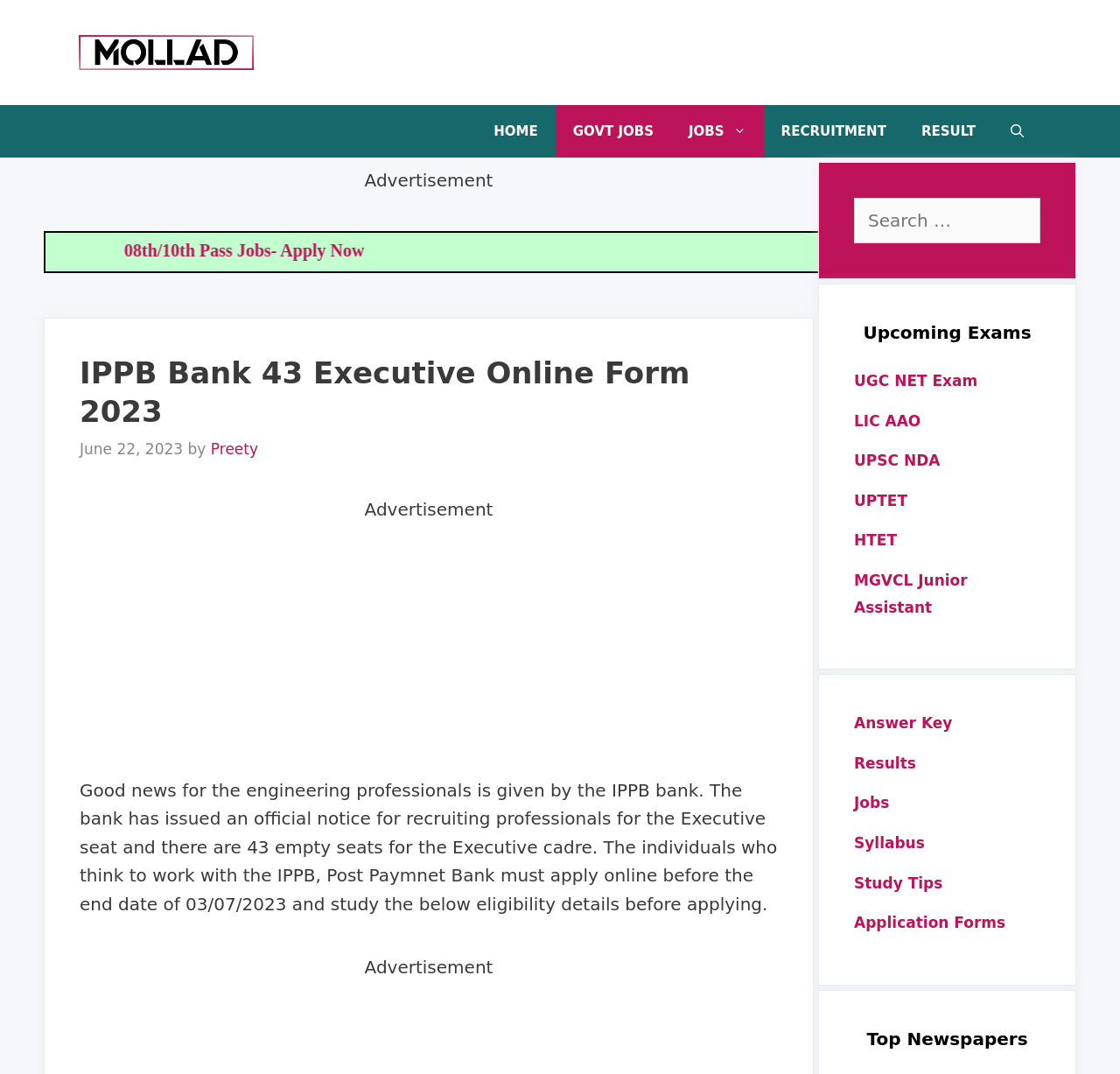For the following element description, predict the bounding box coordinates in the format (top-left x, top-left y, bottom-right x, bottom-right y). All values should be floating point numbers between 0 and 1. Description: 08th/10th Pass Jobs- Apply Now

[0.512, 0.218, 0.727, 0.236]